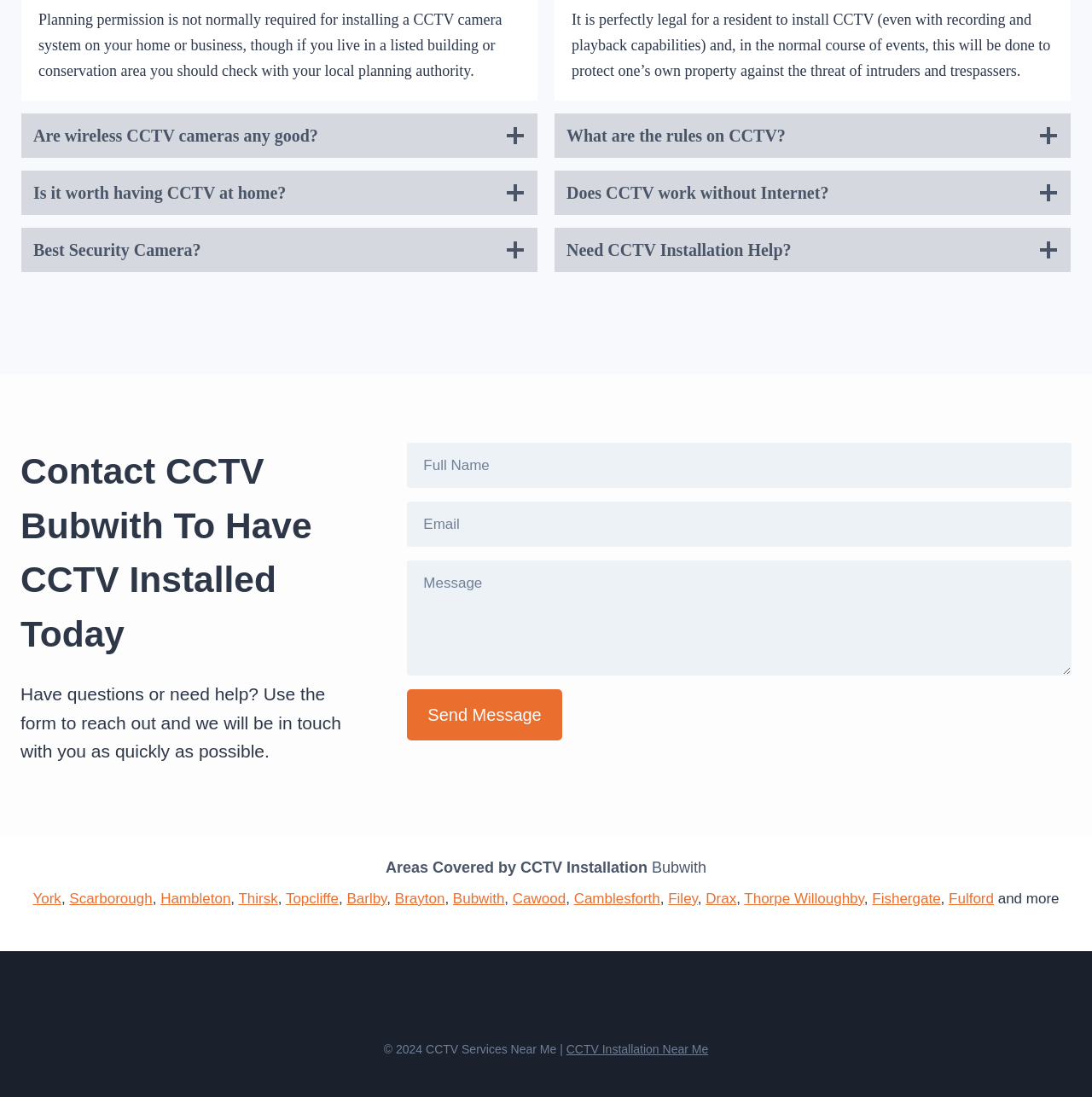Can you specify the bounding box coordinates of the area that needs to be clicked to fulfill the following instruction: "Click the 'Are wireless CCTV cameras any good?' button"?

[0.02, 0.103, 0.492, 0.144]